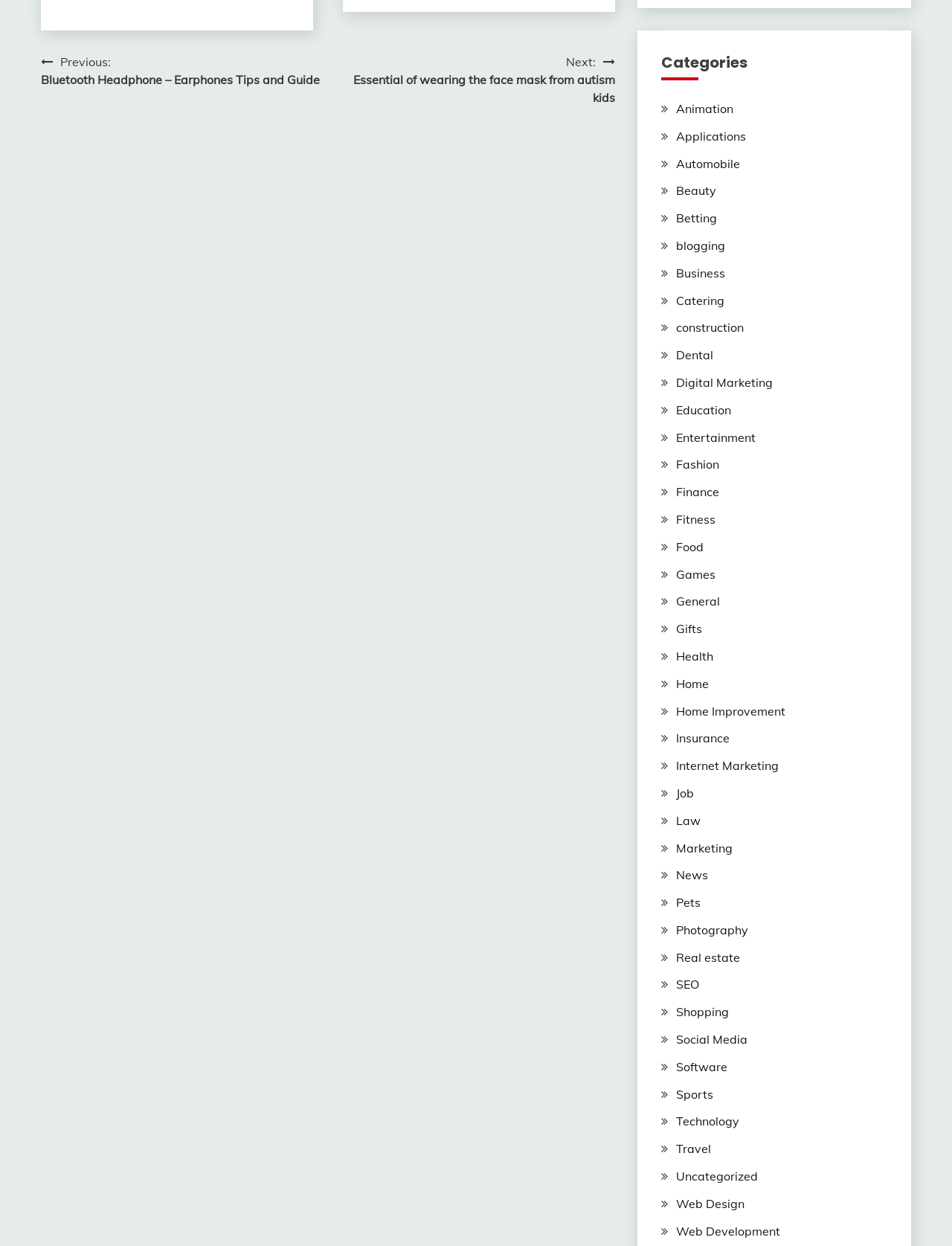Specify the bounding box coordinates of the element's area that should be clicked to execute the given instruction: "Go to the Home page". The coordinates should be four float numbers between 0 and 1, i.e., [left, top, right, bottom].

None